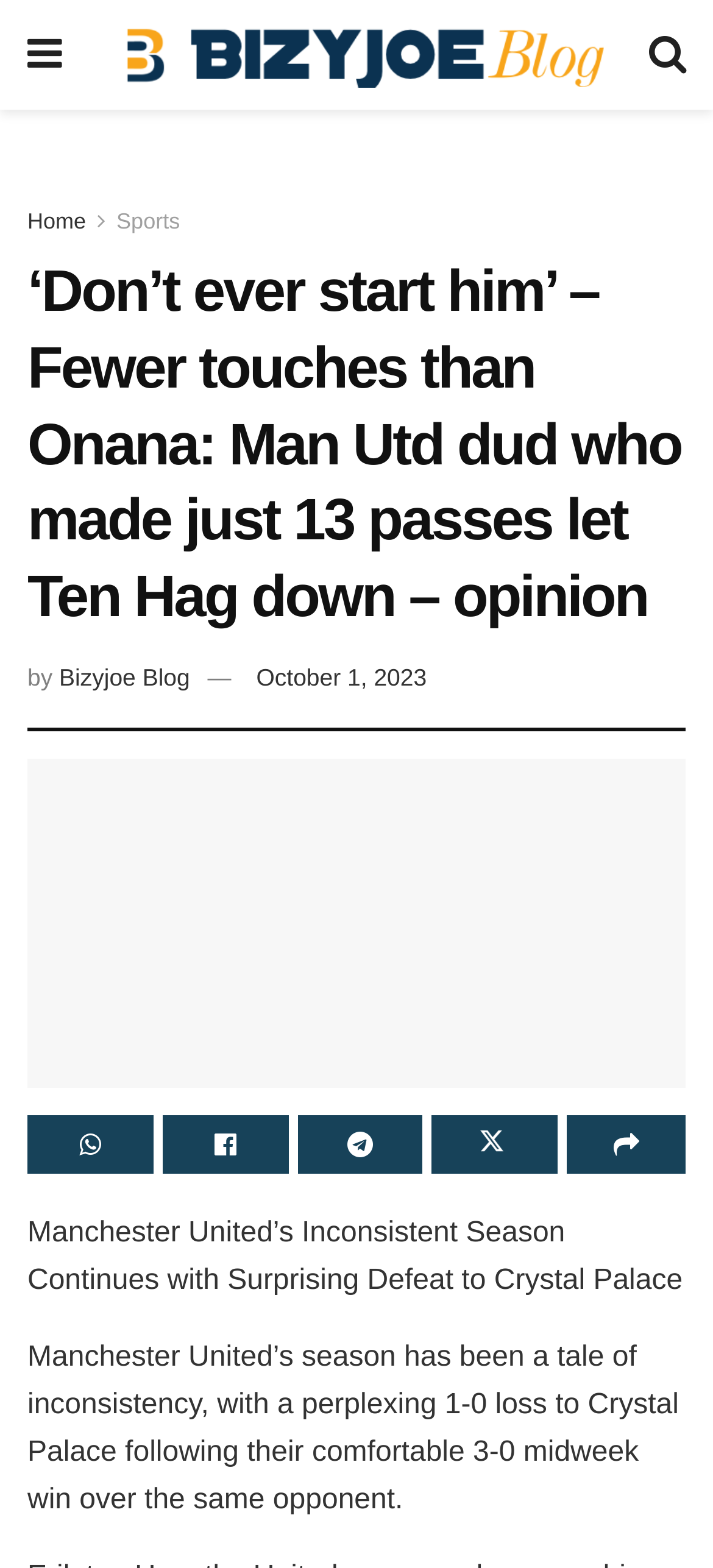Please provide the bounding box coordinates for the element that needs to be clicked to perform the instruction: "Click the Home button". The coordinates must consist of four float numbers between 0 and 1, formatted as [left, top, right, bottom].

[0.038, 0.133, 0.121, 0.149]